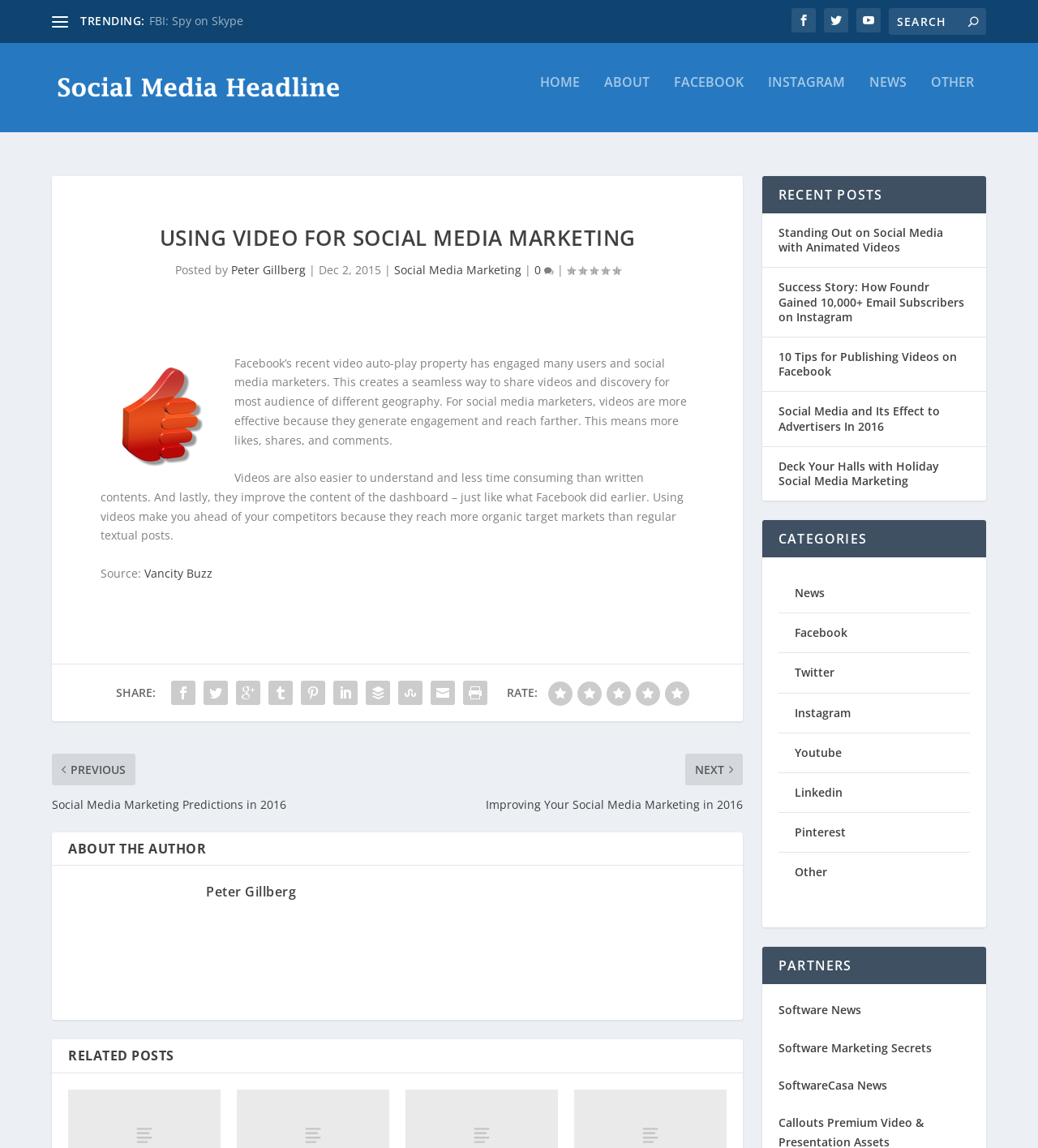Please identify the bounding box coordinates of the element that needs to be clicked to perform the following instruction: "Rate the post".

[0.488, 0.587, 0.518, 0.6]